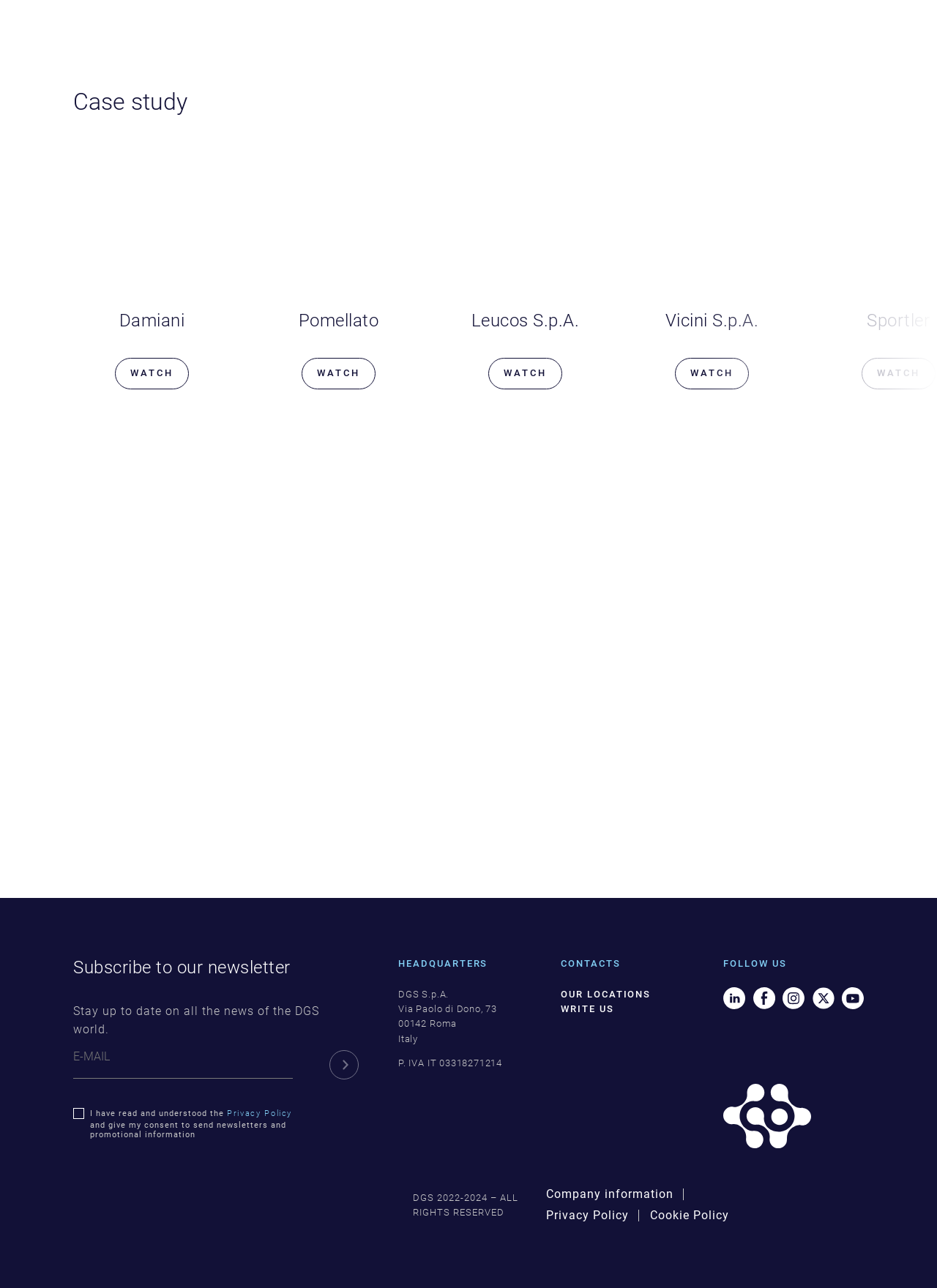Given the element description: "watch", predict the bounding box coordinates of the UI element it refers to, using four float numbers between 0 and 1, i.e., [left, top, right, bottom].

[0.72, 0.278, 0.799, 0.302]